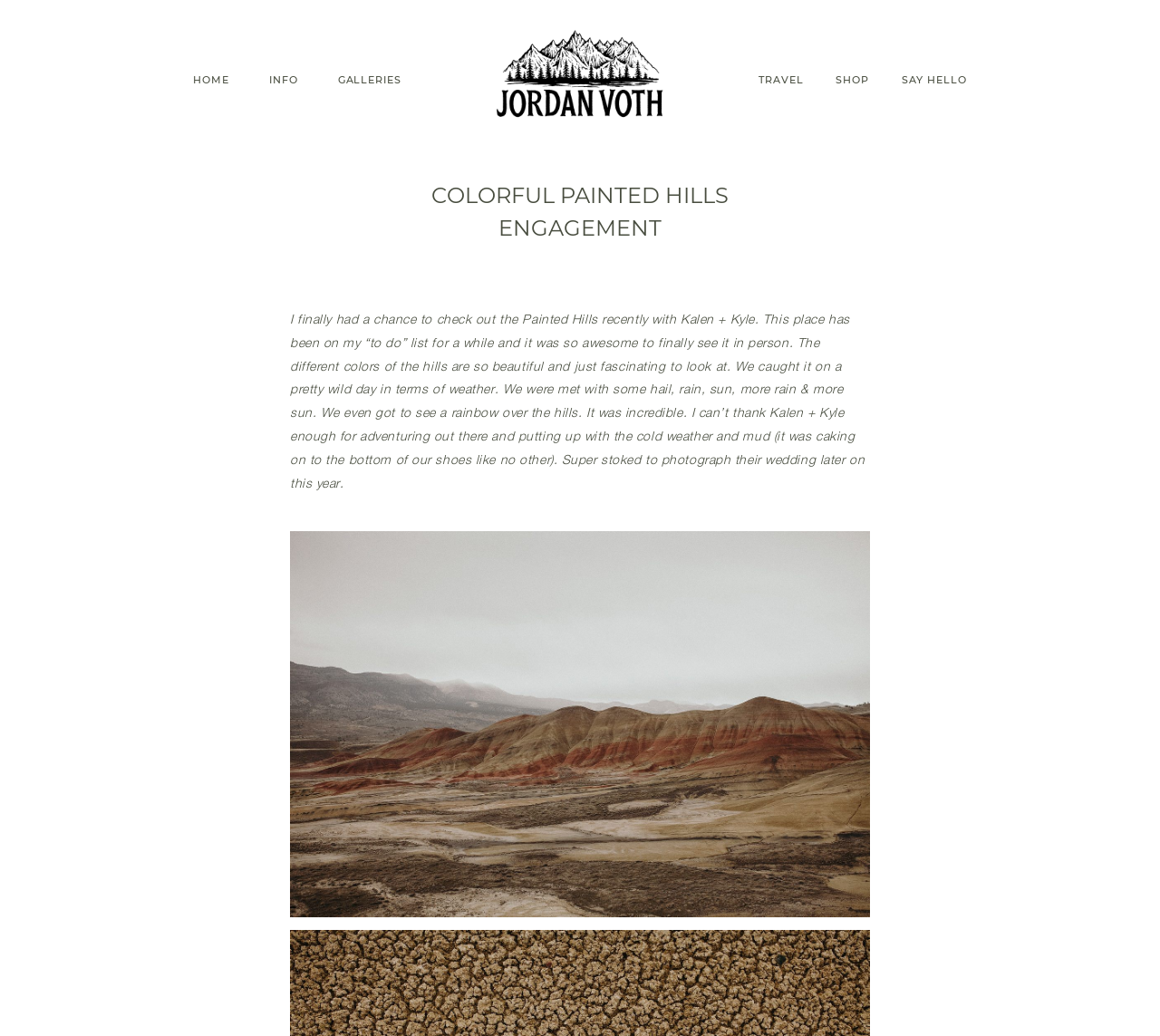Determine the bounding box coordinates of the clickable region to execute the instruction: "Click HOME". The coordinates should be four float numbers between 0 and 1, denoted as [left, top, right, bottom].

[0.167, 0.073, 0.198, 0.082]